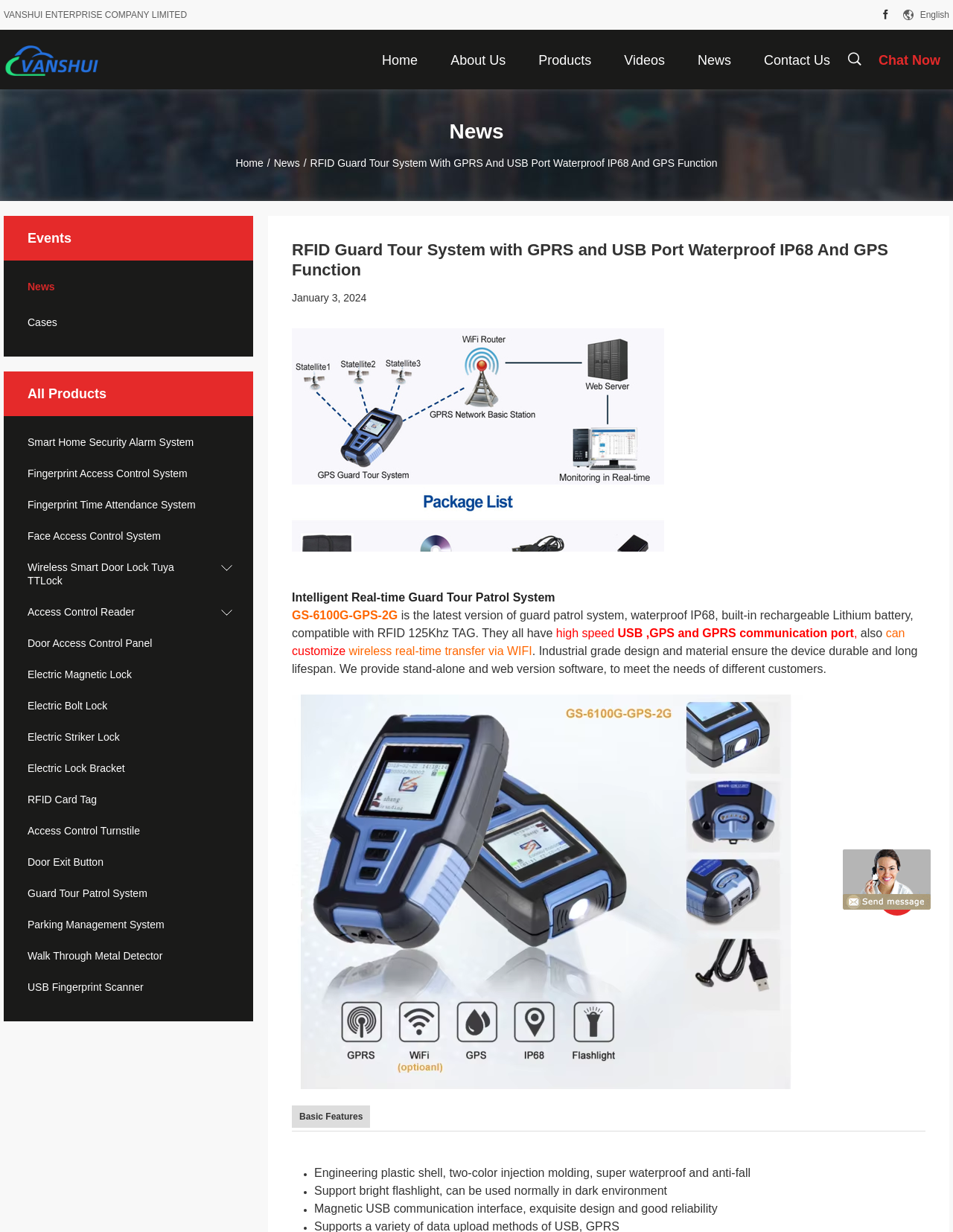Please give the bounding box coordinates of the area that should be clicked to fulfill the following instruction: "Search for something in the search bar". The coordinates should be in the format of four float numbers from 0 to 1, i.e., [left, top, right, bottom].

[0.887, 0.034, 0.905, 0.058]